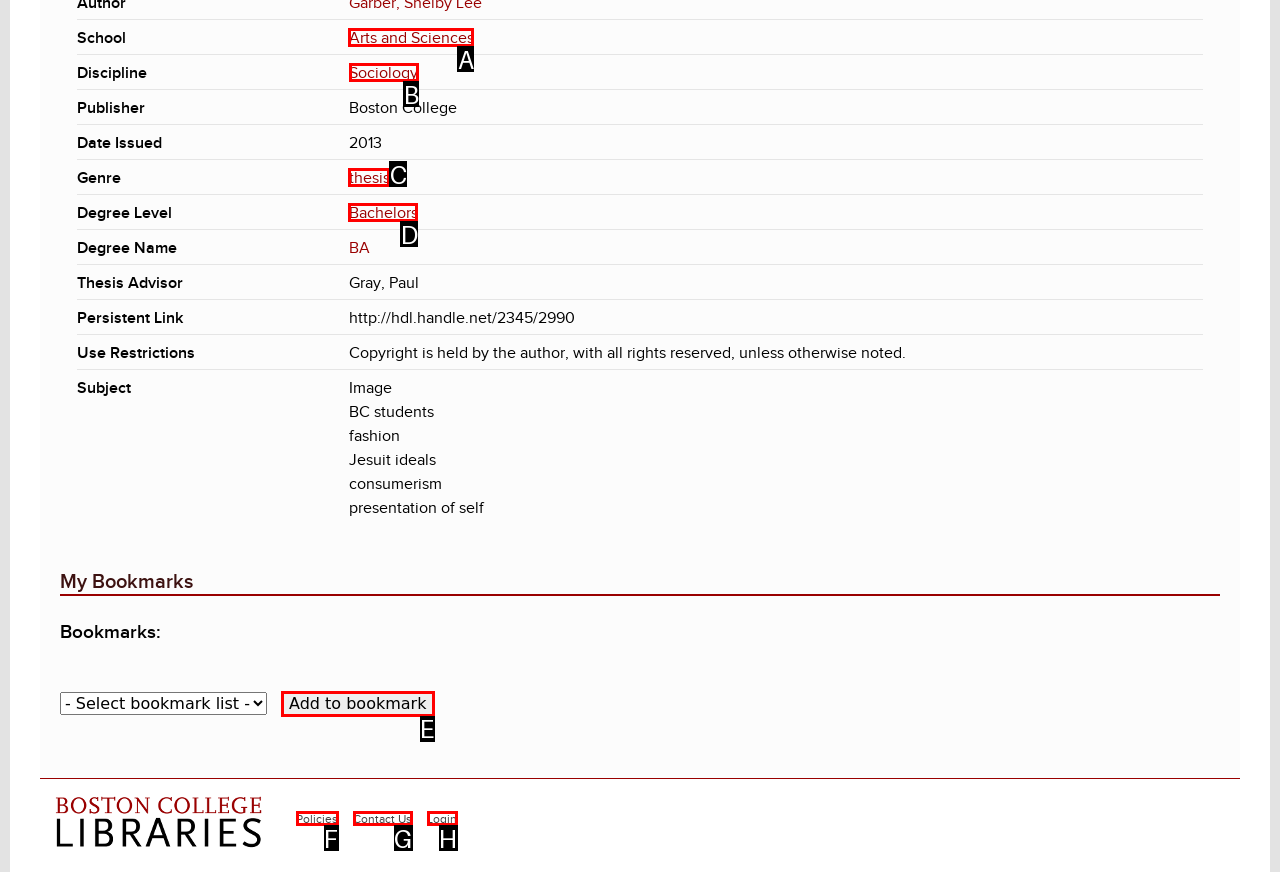Tell me which UI element to click to fulfill the given task: Click on 'Sociology'. Respond with the letter of the correct option directly.

B